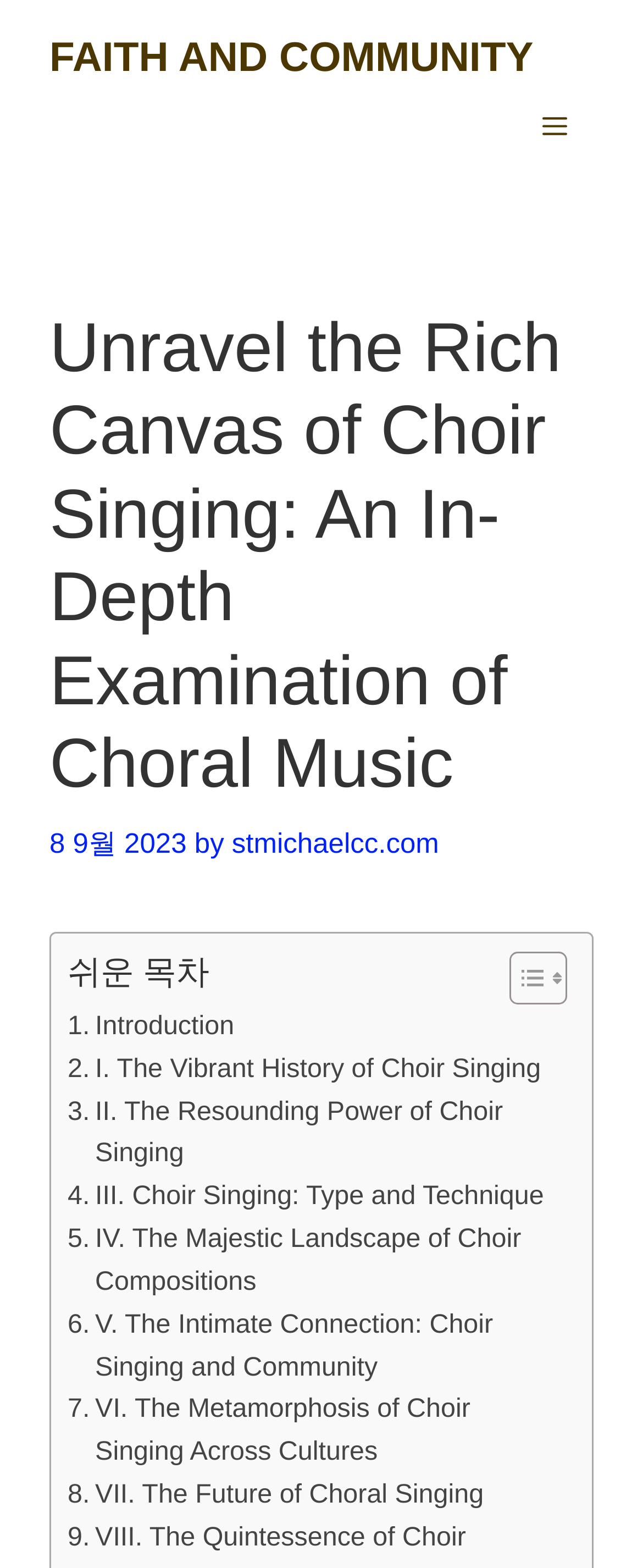Please specify the bounding box coordinates of the clickable region to carry out the following instruction: "Toggle the menu". The coordinates should be four float numbers between 0 and 1, in the format [left, top, right, bottom].

[0.803, 0.053, 0.923, 0.112]